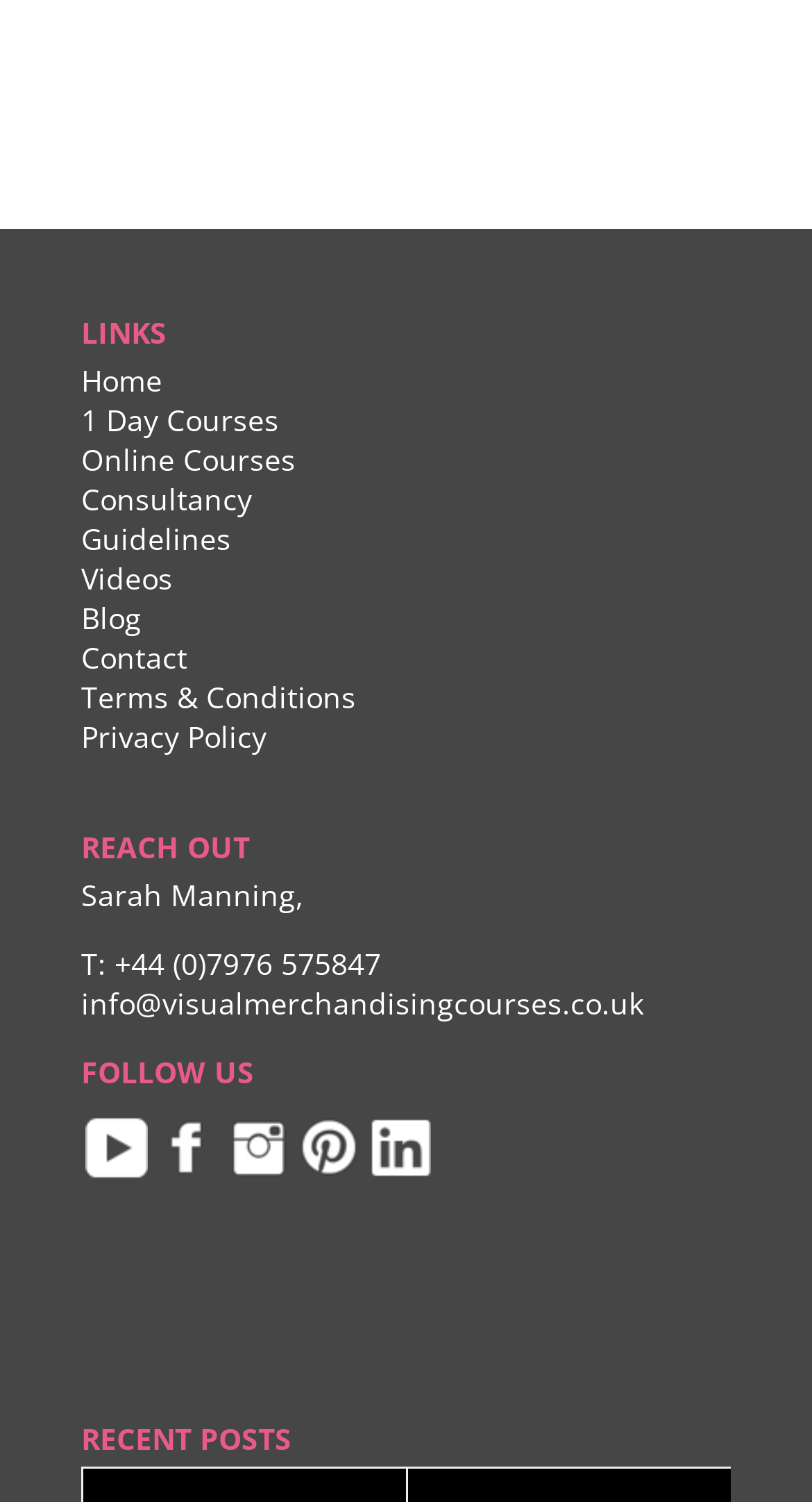Locate the bounding box coordinates of the area that needs to be clicked to fulfill the following instruction: "Follow on Youtube". The coordinates should be in the format of four float numbers between 0 and 1, namely [left, top, right, bottom].

[0.1, 0.766, 0.187, 0.793]